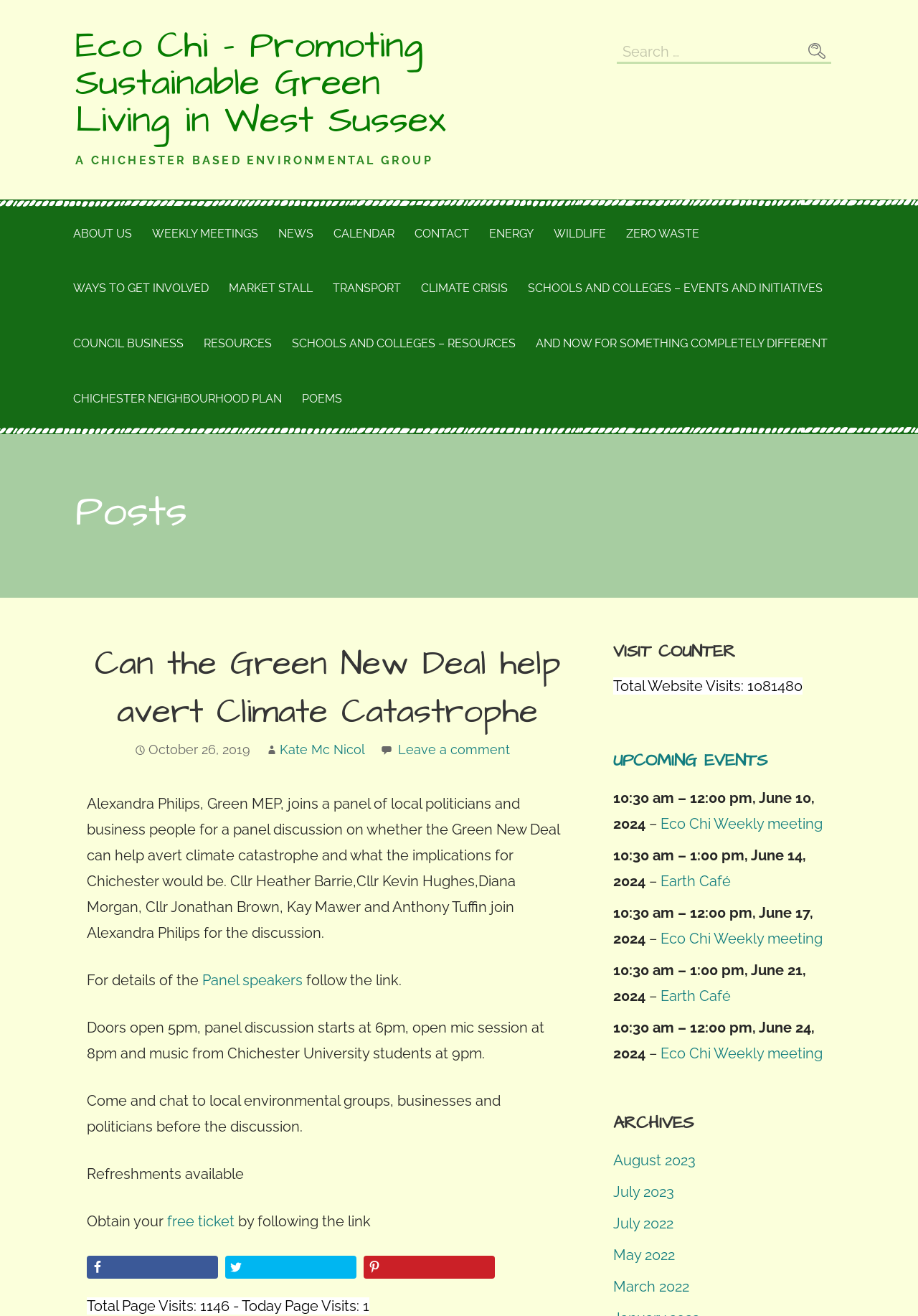Can you specify the bounding box coordinates for the region that should be clicked to fulfill this instruction: "Learn about Eco Chi".

[0.082, 0.015, 0.485, 0.111]